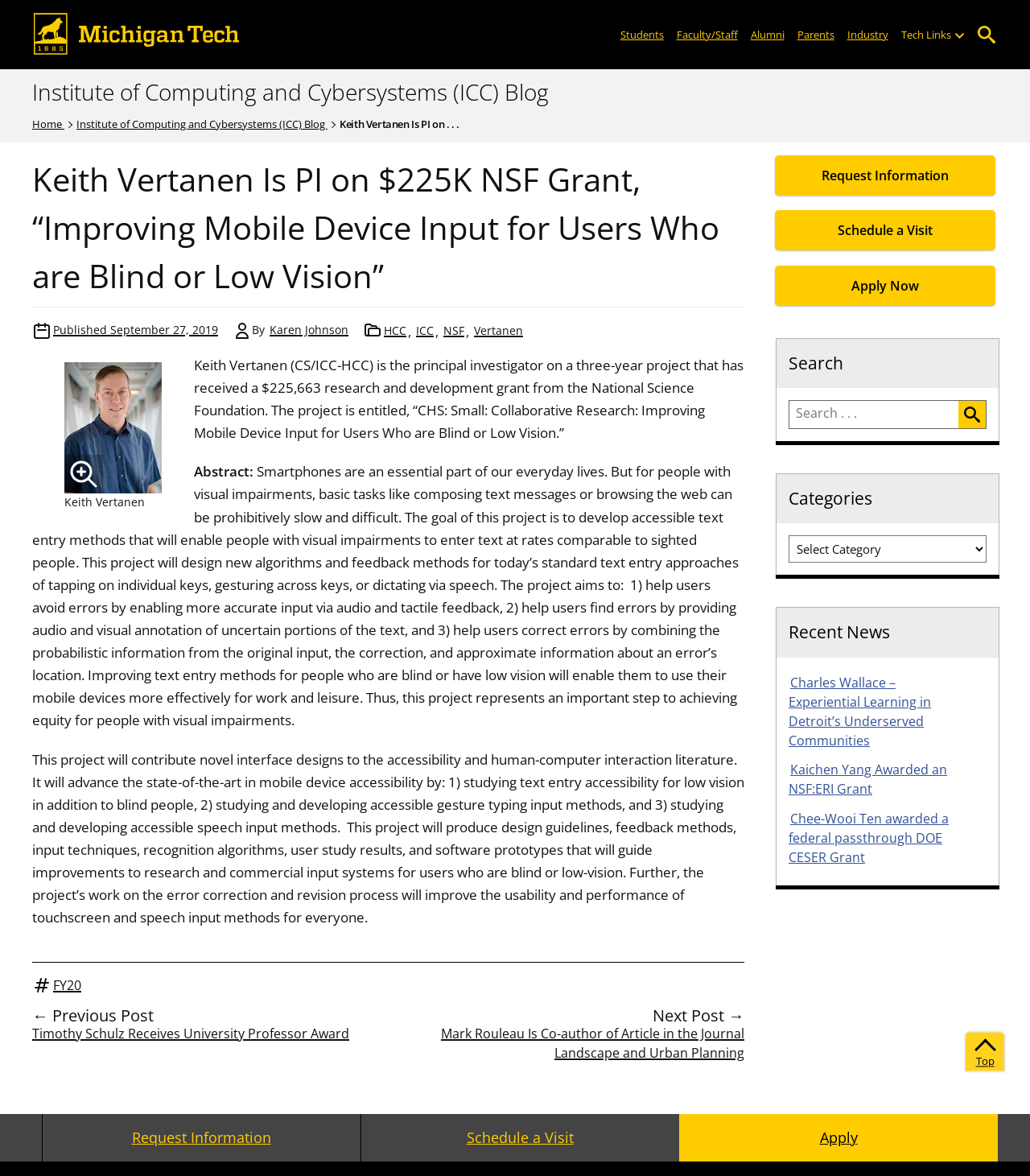Please determine the bounding box coordinates of the section I need to click to accomplish this instruction: "Open the 'Categories' menu".

[0.766, 0.455, 0.958, 0.479]